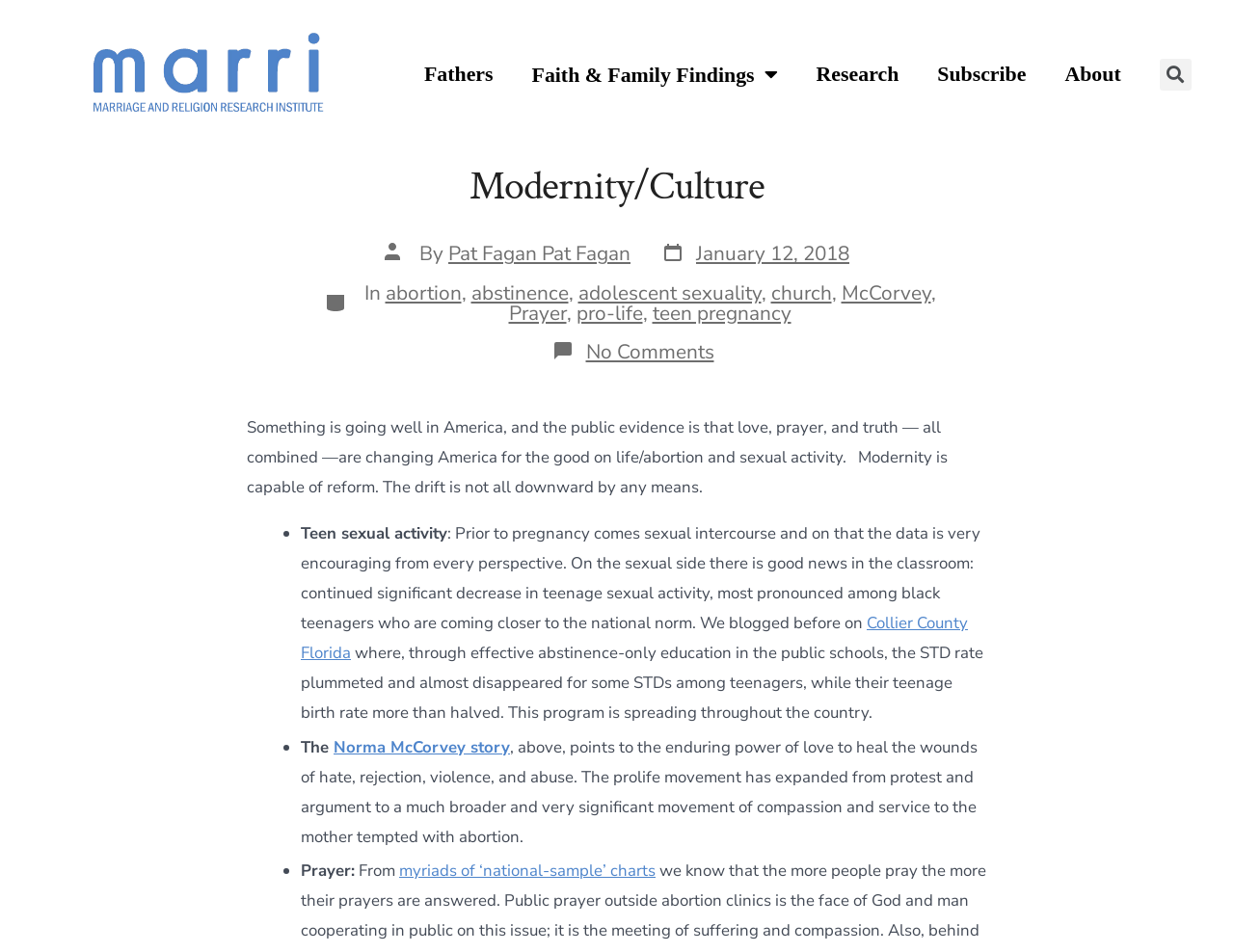Please examine the image and provide a detailed answer to the question: What is the link related to Norma McCorvey?

The link related to Norma McCorvey can be found by looking at the paragraph that mentions her, where it says 'The Norma McCorvey story, above, points to the enduring power of love to heal the wounds of hate, rejection, violence, and abuse.' This indicates that the link is related to her story.